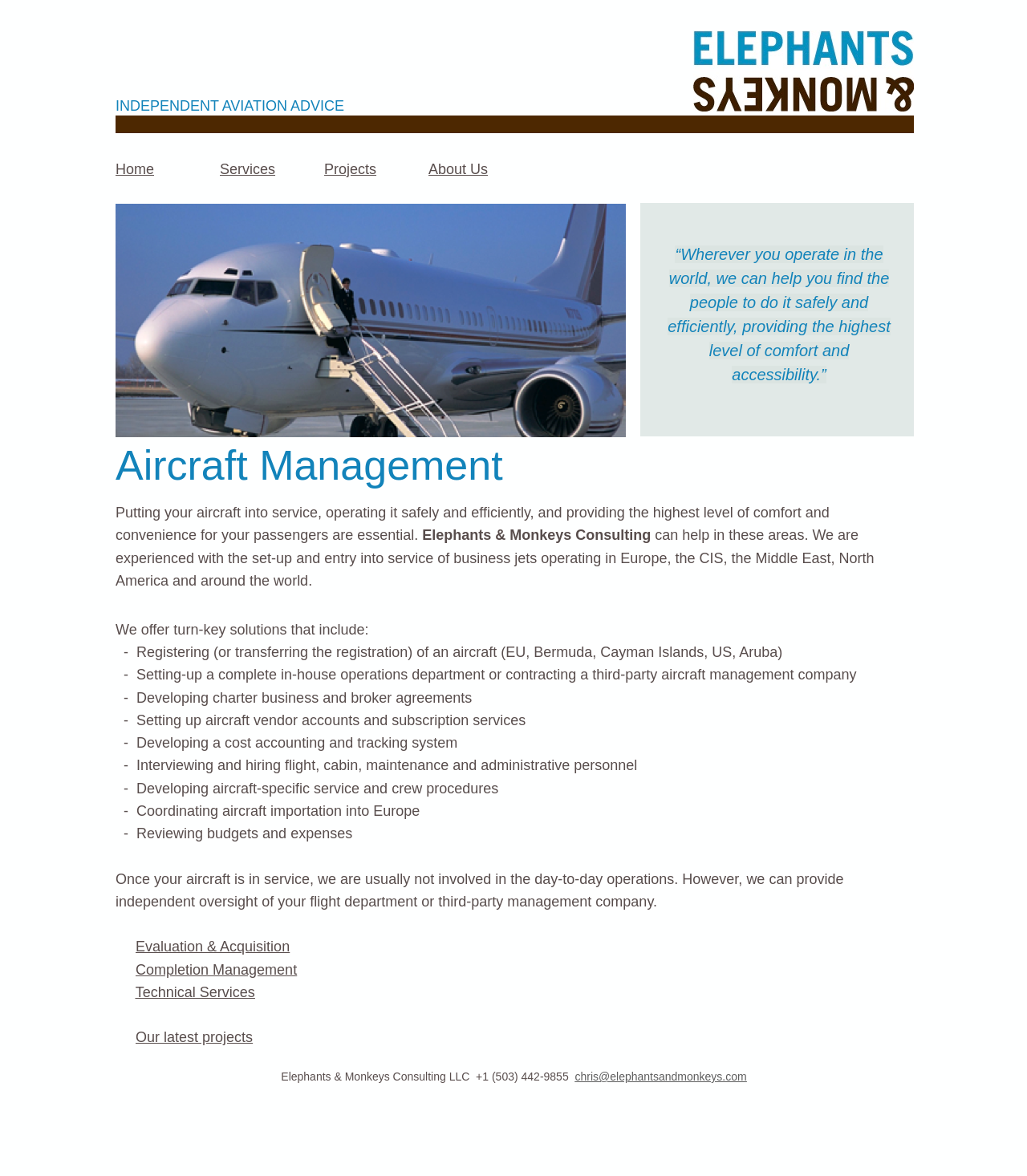Create a detailed description of the webpage's content and layout.

The webpage appears to be a professional services website, specifically focused on independent aviation advice. At the top of the page, there is a prominent header with the title "INDEPENDENT AVIATION ADVICE" and an image to the right. Below the header, there is a navigation menu with links to "Home", "Services", "Projects", and "About Us".

The main content of the page is divided into sections. The first section describes the importance of safely and efficiently operating an aircraft, and how Elephants & Monkeys Consulting can assist in this area. This section is accompanied by a smaller image to the left.

The next section outlines the services offered by Elephants & Monkeys Consulting, including registering an aircraft, setting up operations, developing charter business, and more. These services are listed in a bullet-point format with dashes.

Following this, there is a section that explains how the company can provide independent oversight of a flight department or third-party management company once an aircraft is in service.

Below this, there are links to specific services, including "Evaluation & Acquisition", "Completion Management", and "Technical Services". There is also a link to "Our latest projects".

At the bottom of the page, there is a quote from the company, emphasizing their ability to help clients operate safely and efficiently anywhere in the world. To the left of the quote, there is an image. Below the quote, there is a section with the title "Aircraft Management" and contact information for Elephants & Monkeys Consulting LLC, including a phone number and email address.